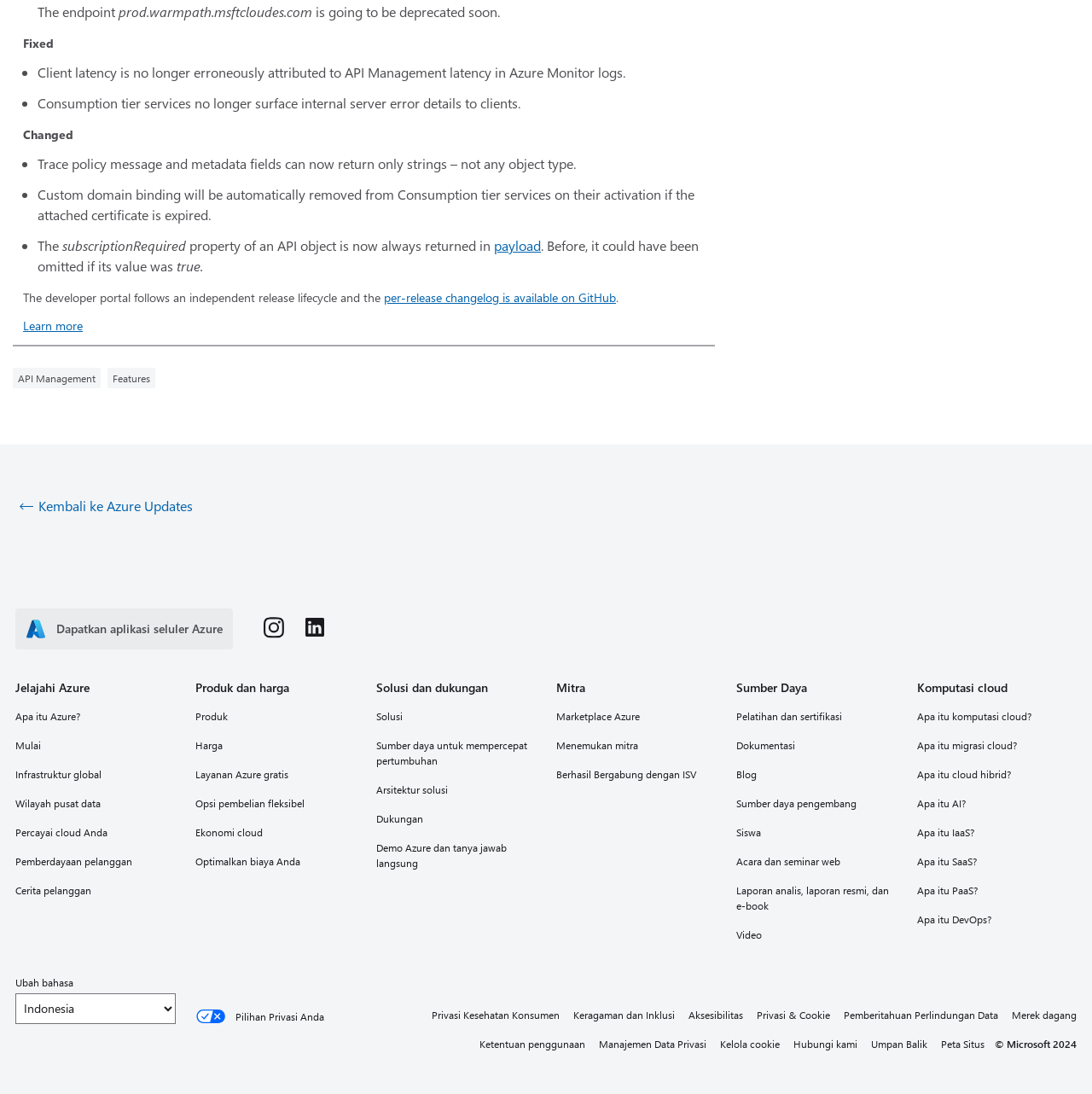Identify the bounding box coordinates for the region of the element that should be clicked to carry out the instruction: "Follow Microsoft Azure on LinkedIn". The bounding box coordinates should be four float numbers between 0 and 1, i.e., [left, top, right, bottom].

[0.279, 0.563, 0.298, 0.588]